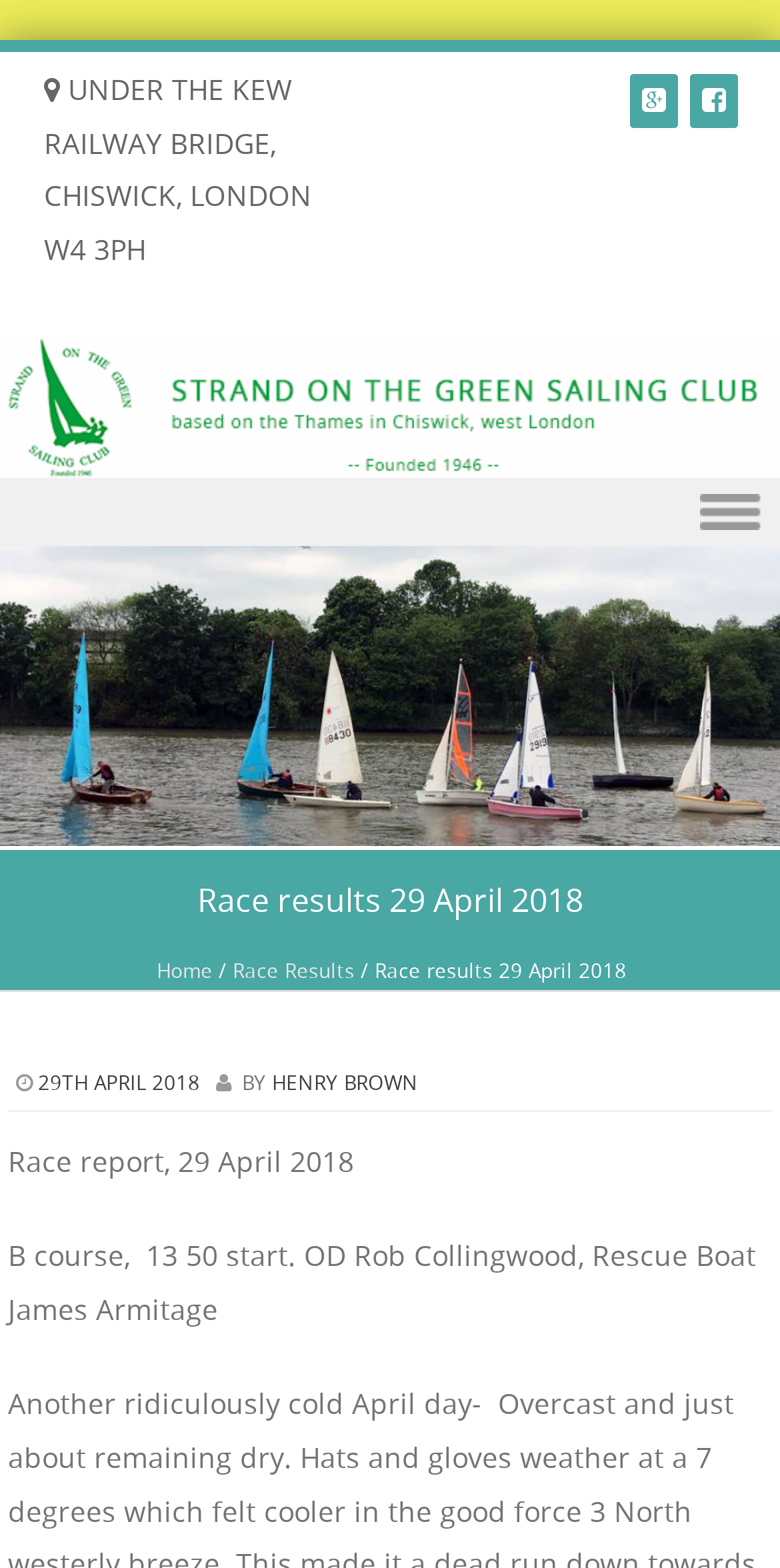Answer the following query concisely with a single word or phrase:
What is the start time of the B course race?

13 50